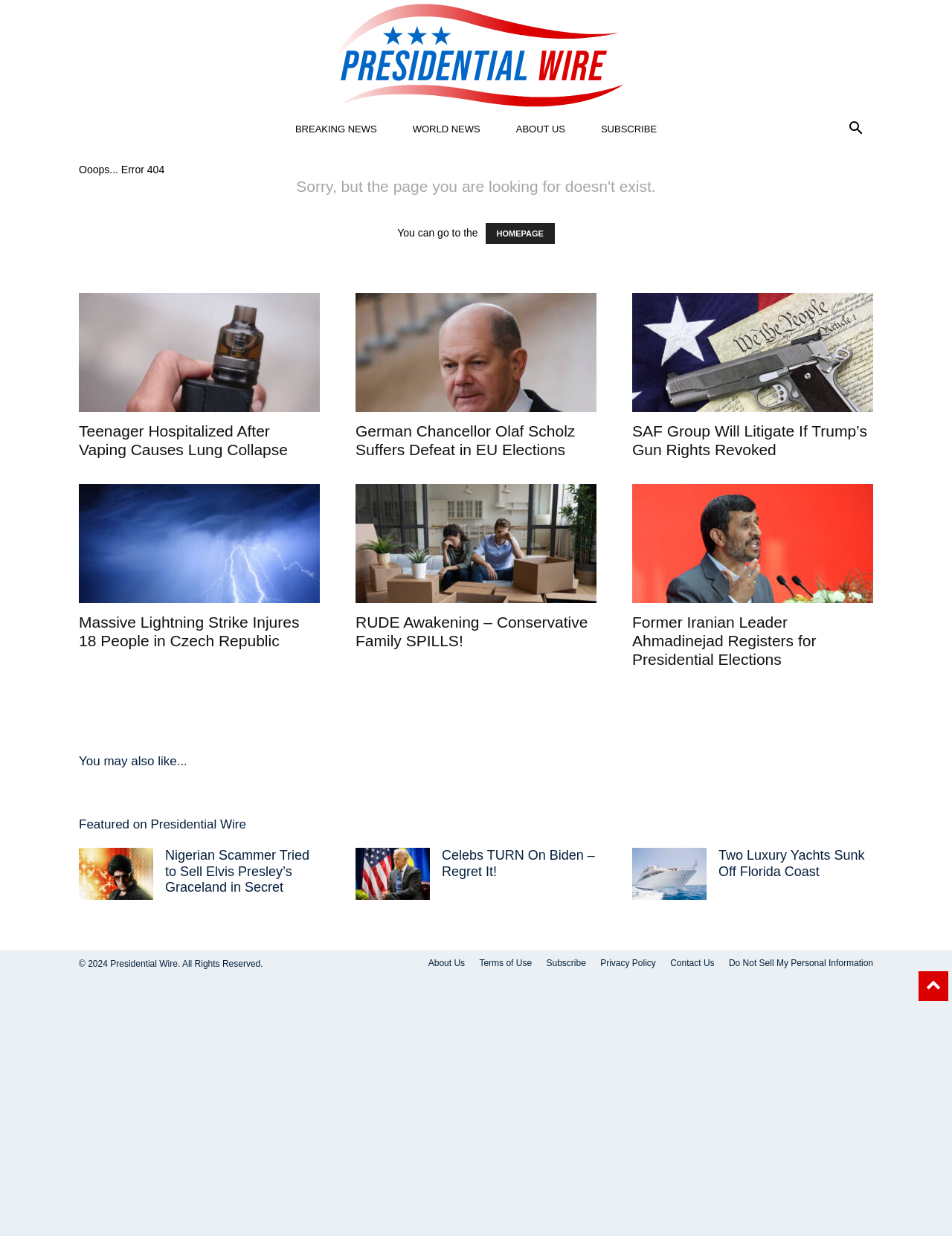Determine the bounding box coordinates for the clickable element to execute this instruction: "go to homepage". Provide the coordinates as four float numbers between 0 and 1, i.e., [left, top, right, bottom].

[0.51, 0.181, 0.583, 0.197]